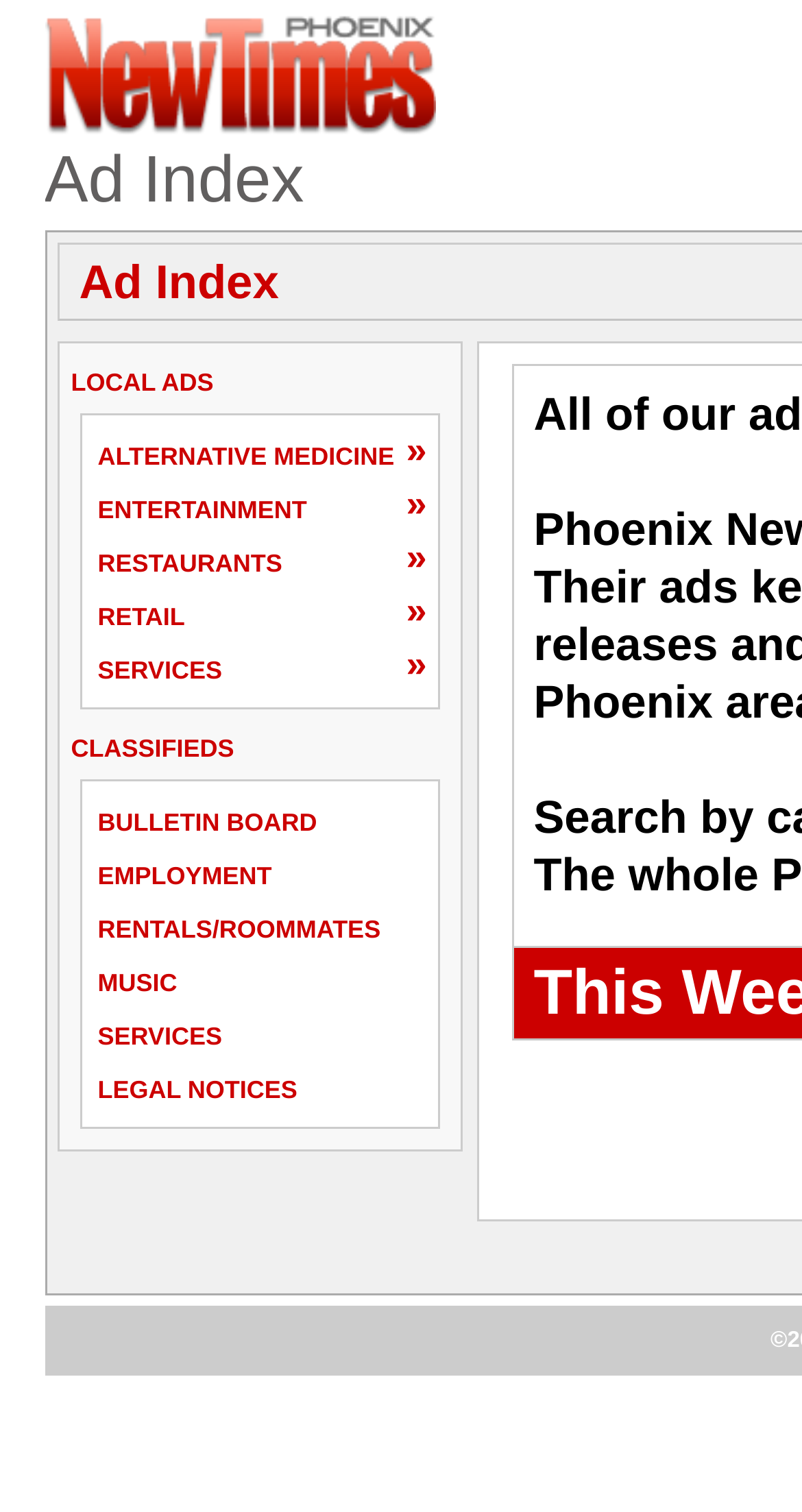Please determine the bounding box coordinates of the element's region to click in order to carry out the following instruction: "Go to ENTERTAINMENT". The coordinates should be four float numbers between 0 and 1, i.e., [left, top, right, bottom].

[0.114, 0.32, 0.532, 0.35]